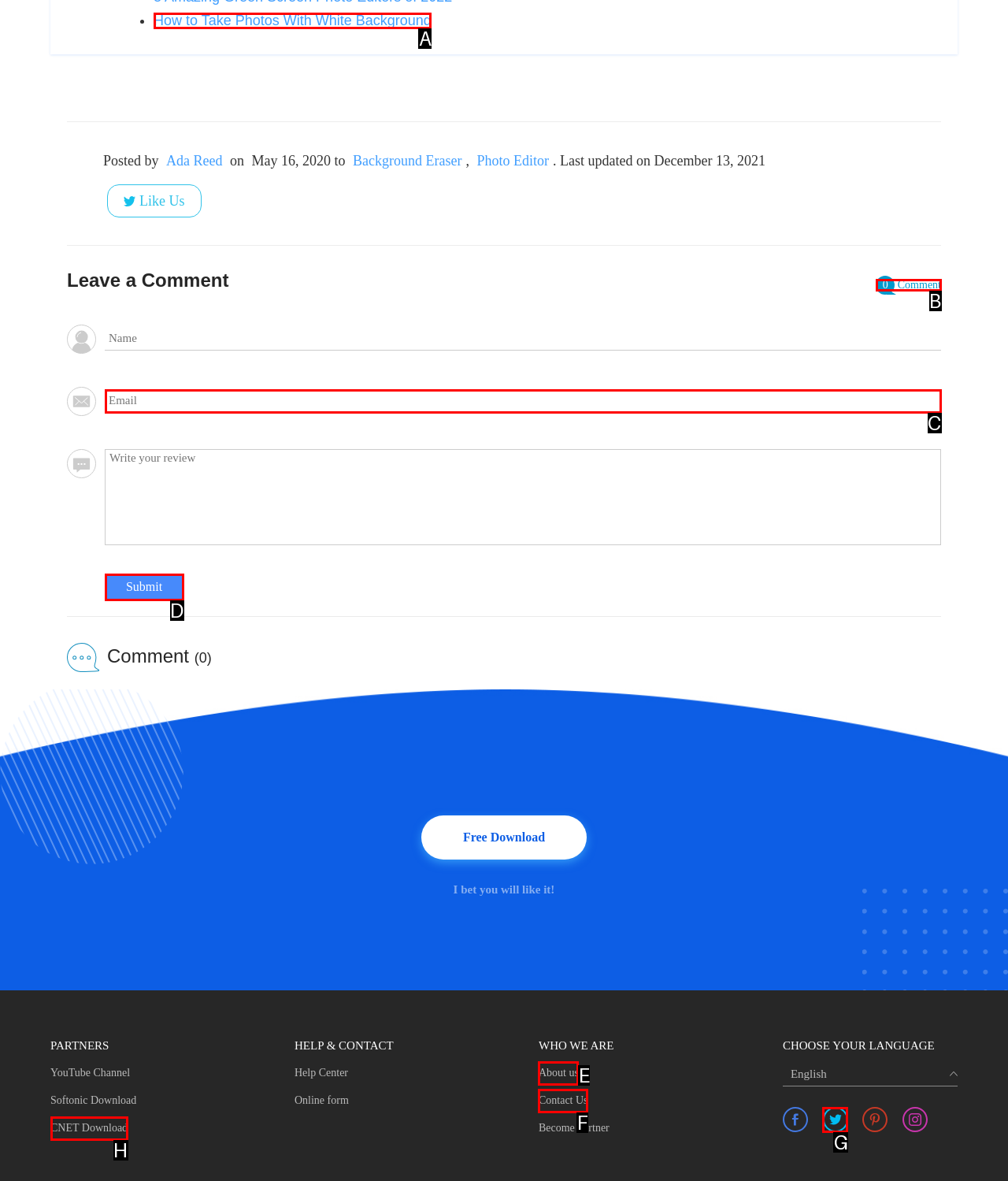Determine which option aligns with the description: aria-label="email" name="email" placeholder="Email". Provide the letter of the chosen option directly.

C